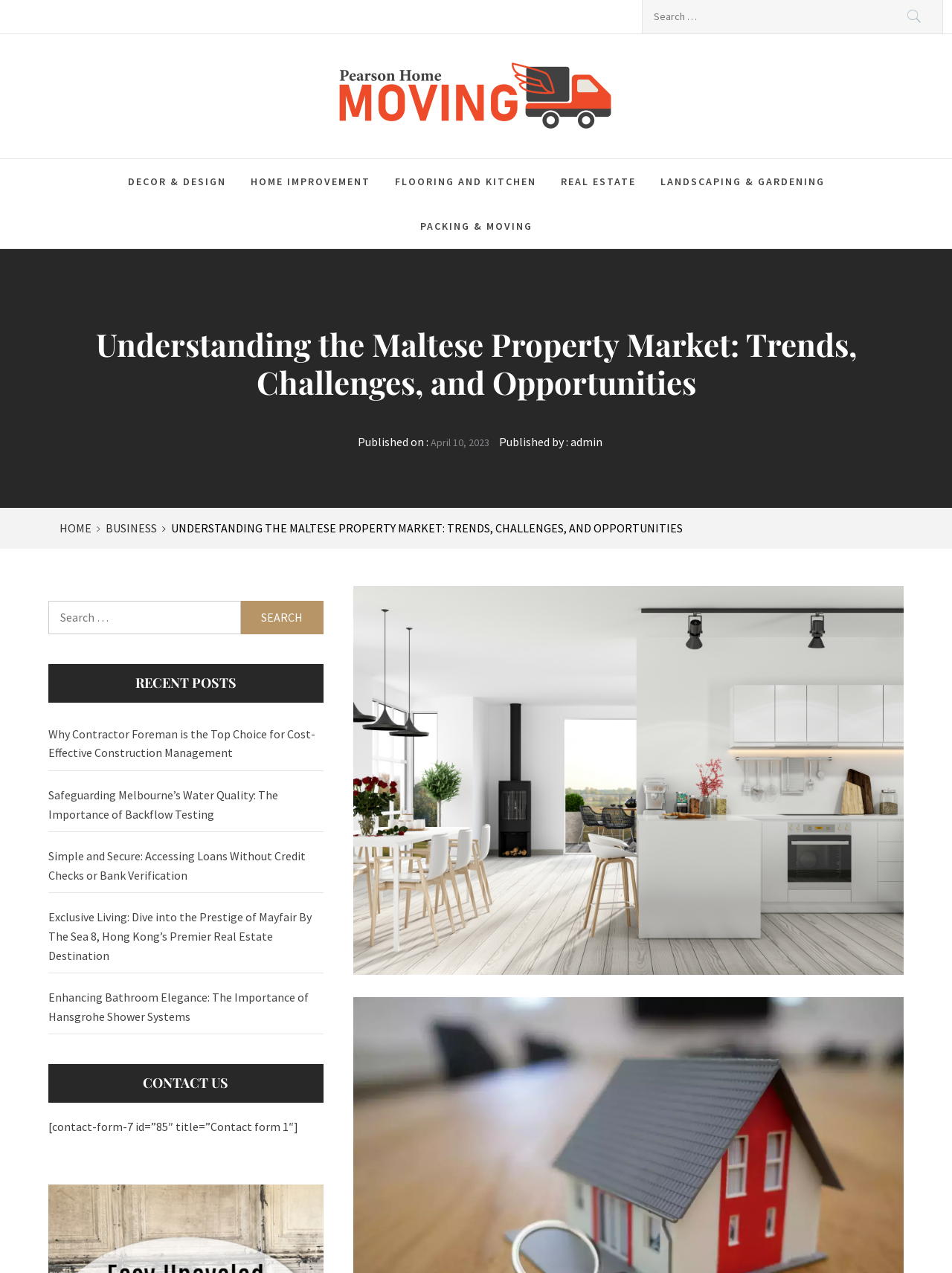Please examine the image and answer the question with a detailed explanation:
What is the topic of the current article?

I determined the answer by looking at the heading element with the text 'Understanding the Maltese Property Market: Trends, Challenges, and Opportunities' which suggests that the current article is about the Maltese property market.